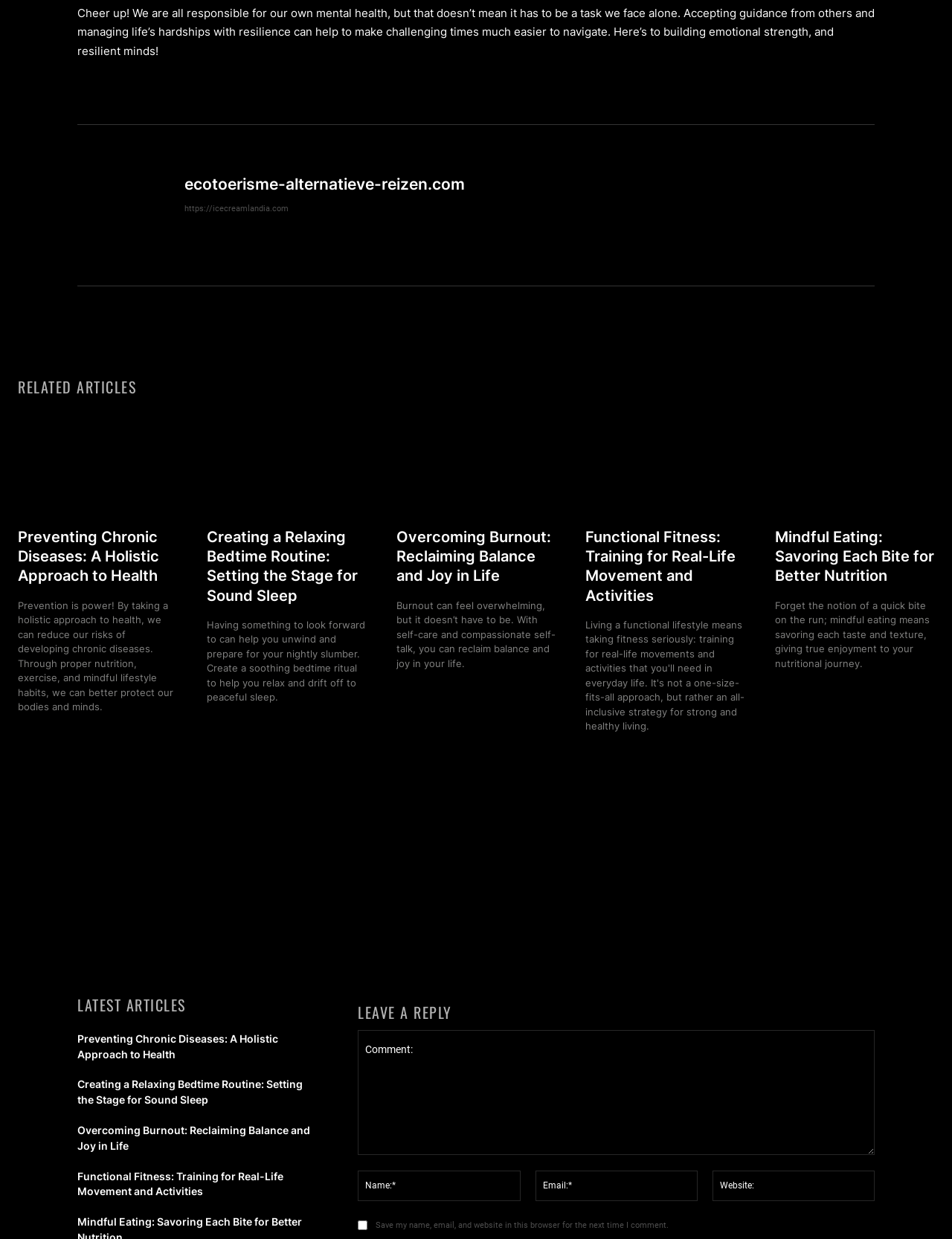Please study the image and answer the question comprehensively:
How many related articles are listed on the webpage?

By examining the webpage, I count five related articles listed, each with a heading and a brief description, including 'Preventing Chronic Diseases: A Holistic Approach to Health', 'Creating a Relaxing Bedtime Routine: Setting the Stage for Sound Sleep', and others.